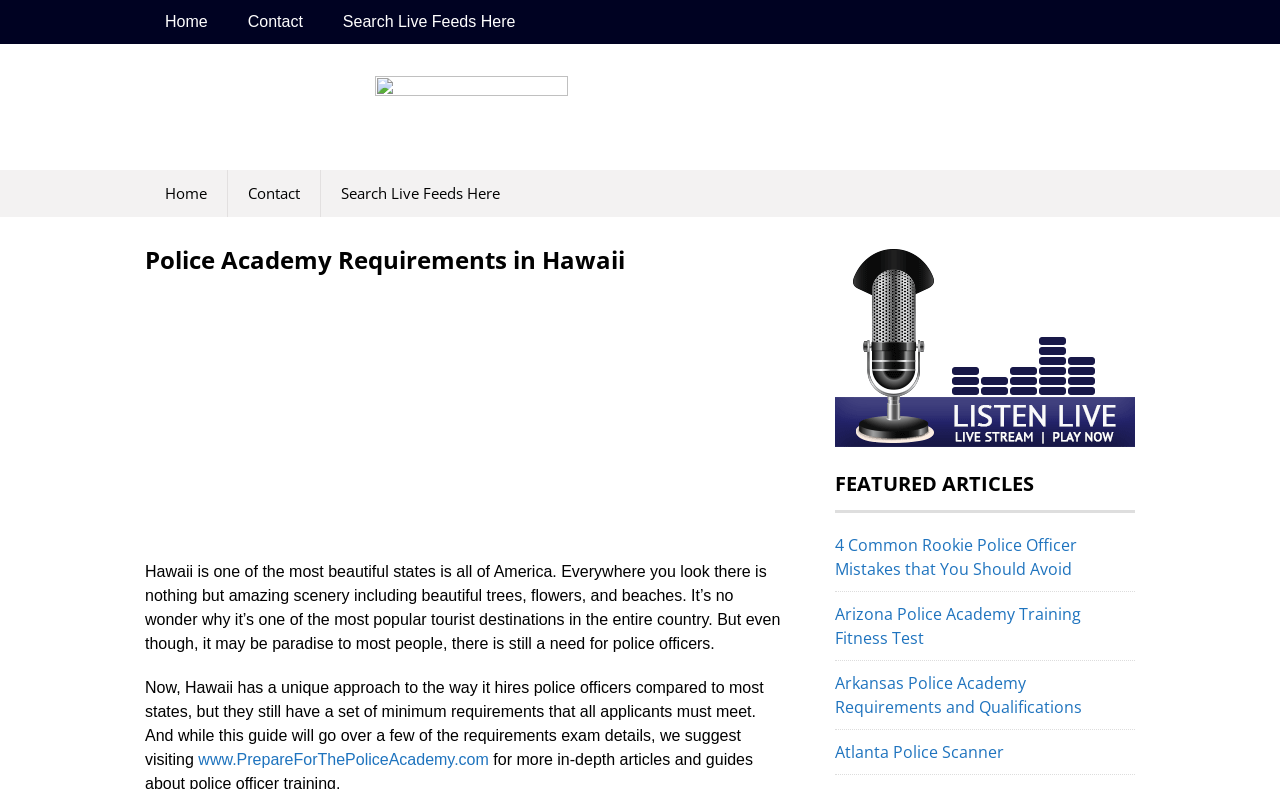Locate the bounding box coordinates of the clickable part needed for the task: "search for live feeds".

[0.252, 0.0, 0.418, 0.056]